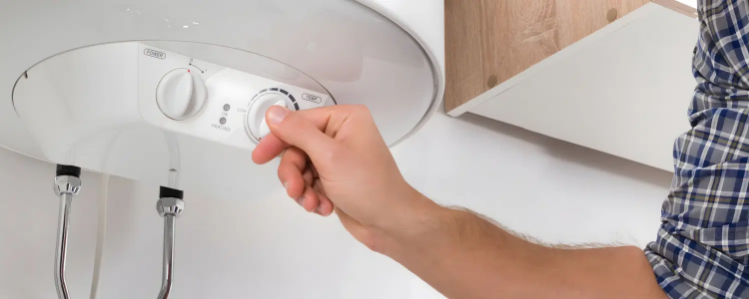What is the setting in the background?
Please give a detailed and elaborate explanation in response to the question.

The background of the image shows a clean, minimalistic kitchen setting, which enhances the focus on the water heater appliance and suggests a domestic environment.